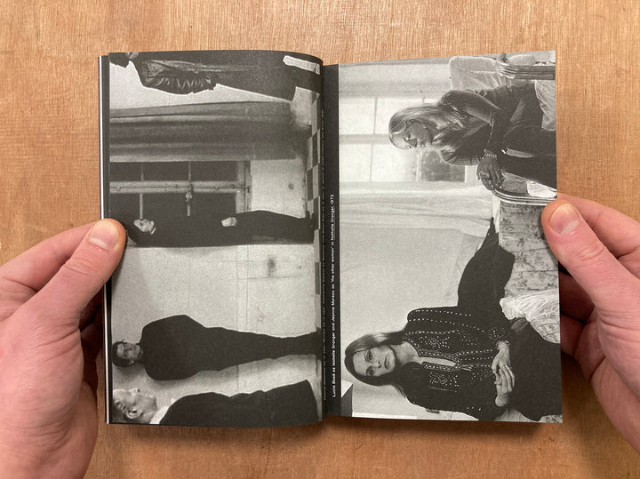What is the dominant color scheme of the book's pages?
Give a comprehensive and detailed explanation for the question.

The caption describes the book's pages as having a 'visually engaging black-and-white spread', suggesting that the dominant color scheme is black and white.